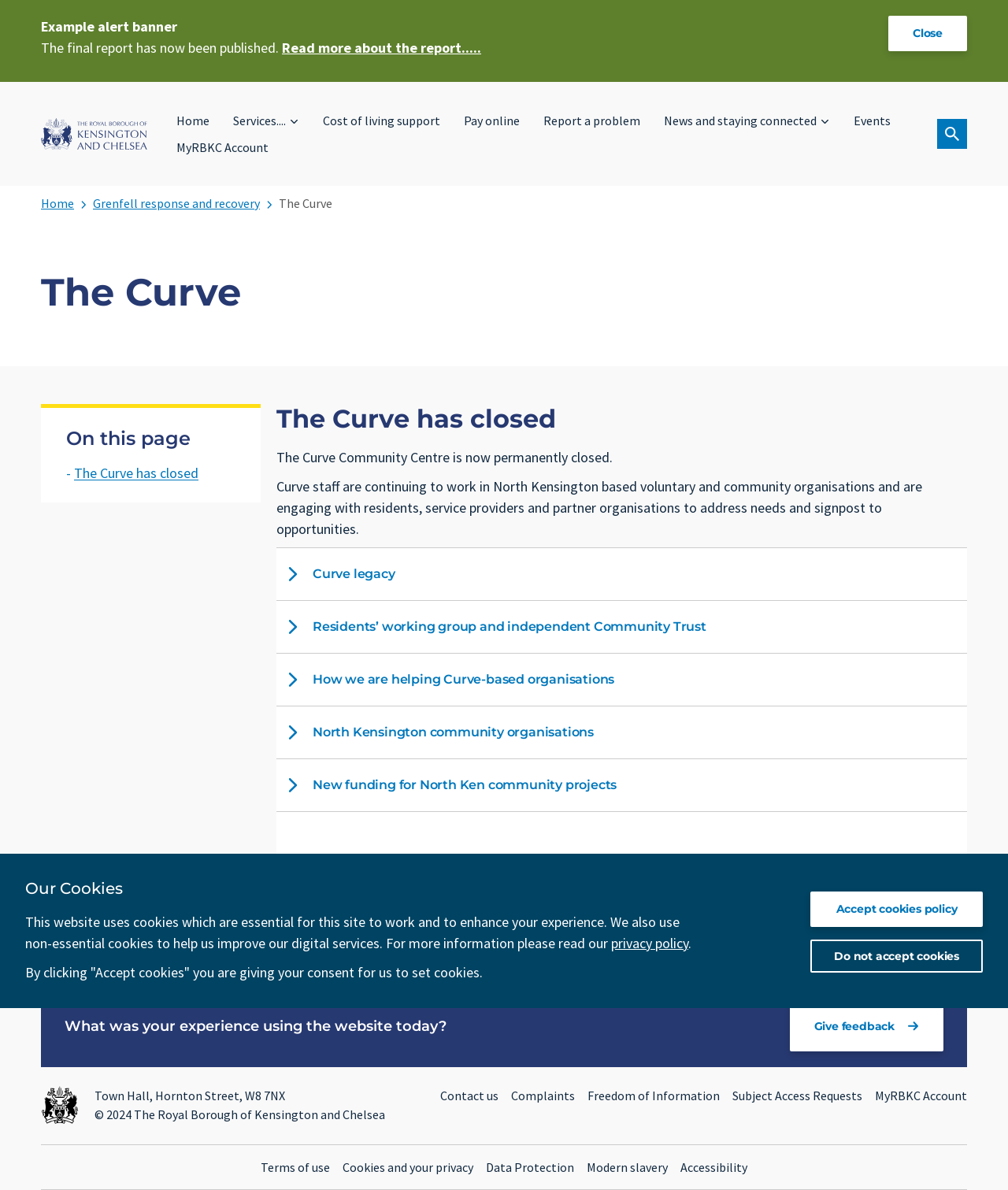Give the bounding box coordinates for the element described by: "Sponsorship Opportunities".

None